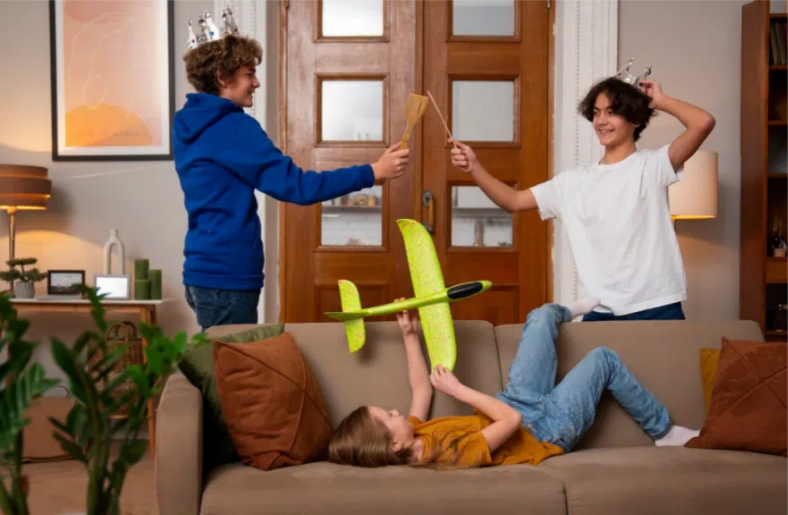How many children are engaged in the game?
Please respond to the question with a detailed and well-explained answer.

The image depicts a lively indoor game involving three children. The first child is holding a wooden spoon, the second child is holding a toy airplane, and the third child is reclining on the couch, cheering for their friends.